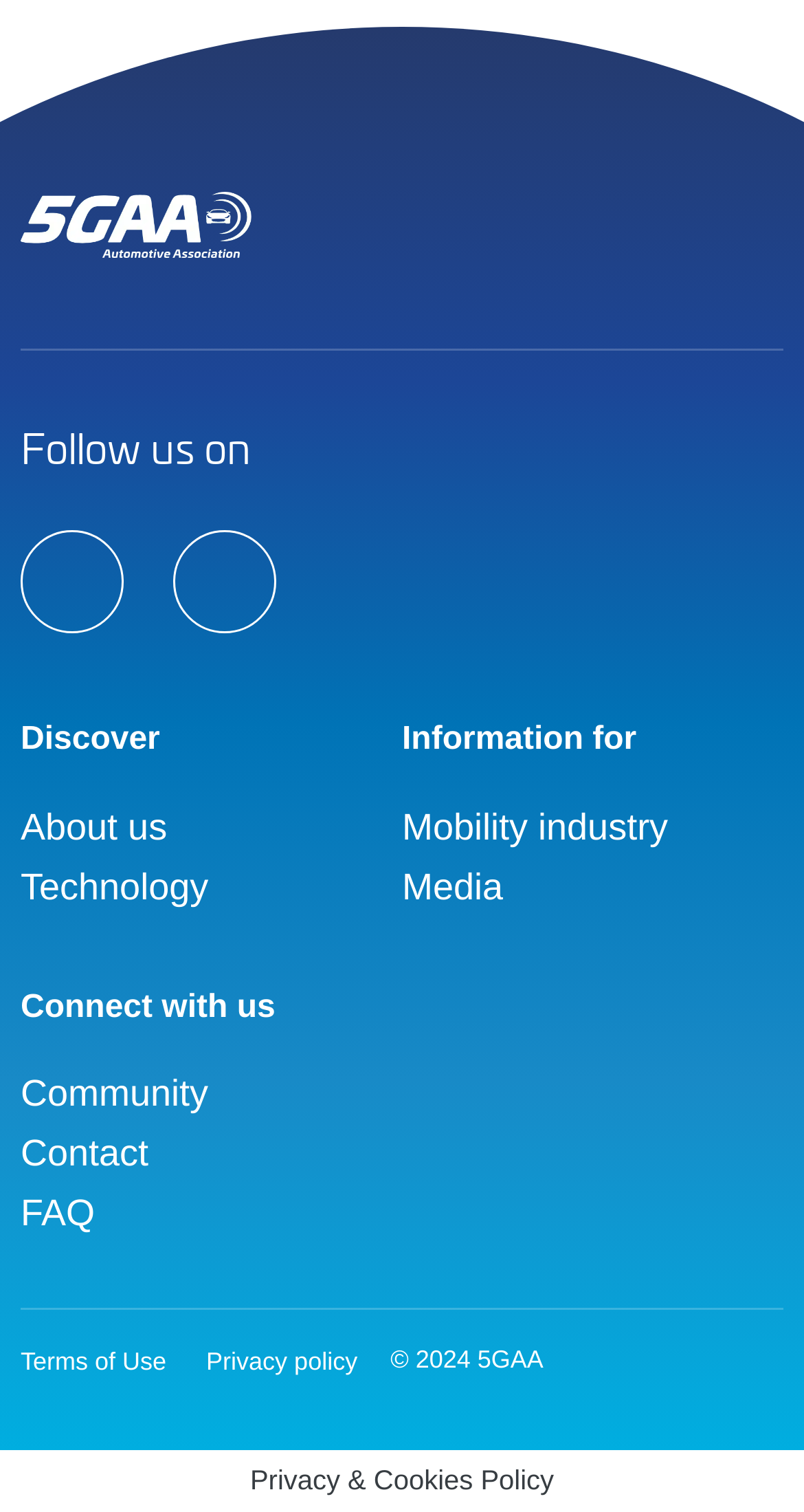Respond to the question below with a concise word or phrase:
What is the text above the navigation menus?

Discover